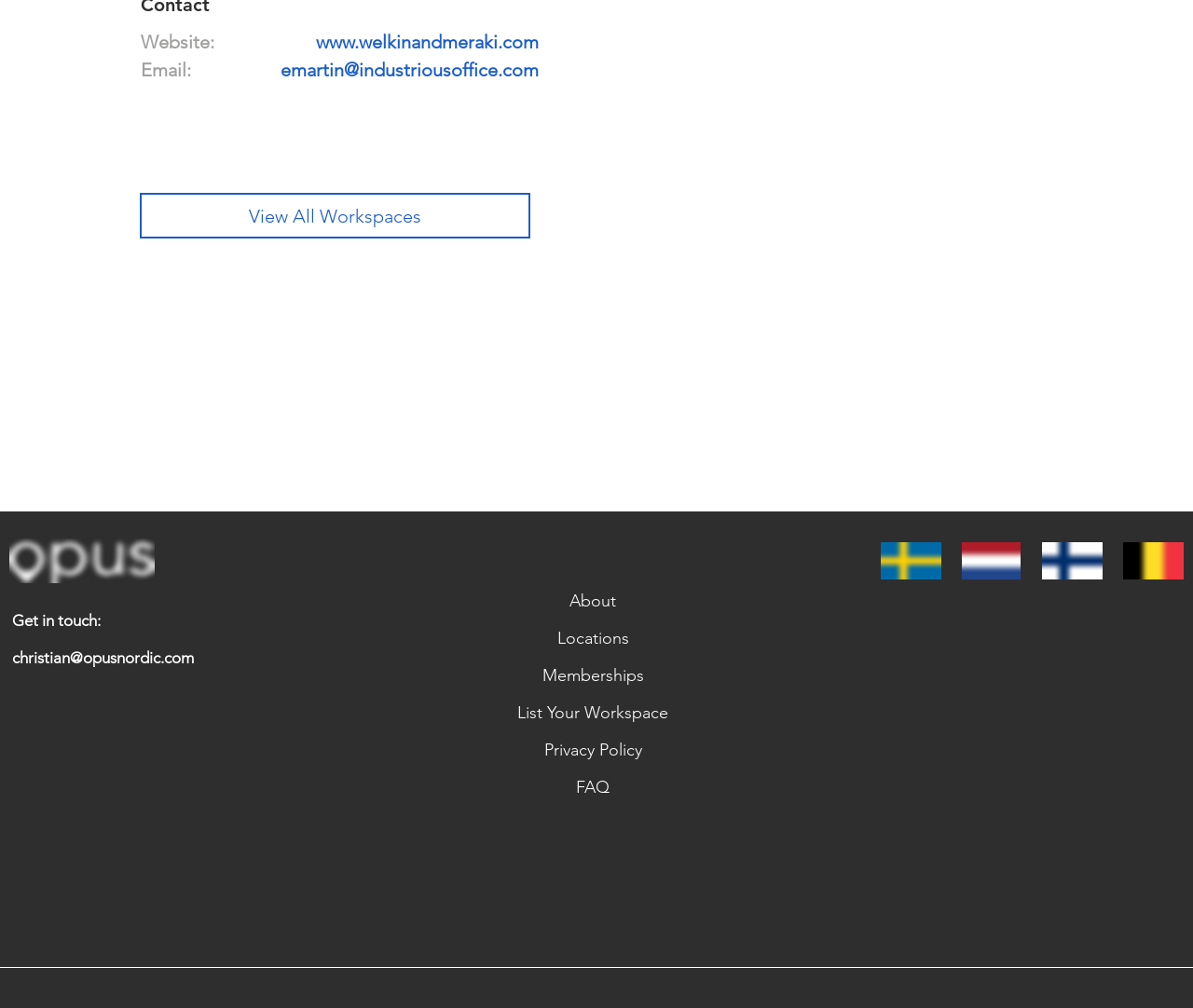Show the bounding box coordinates of the region that should be clicked to follow the instruction: "View website."

[0.265, 0.03, 0.452, 0.053]